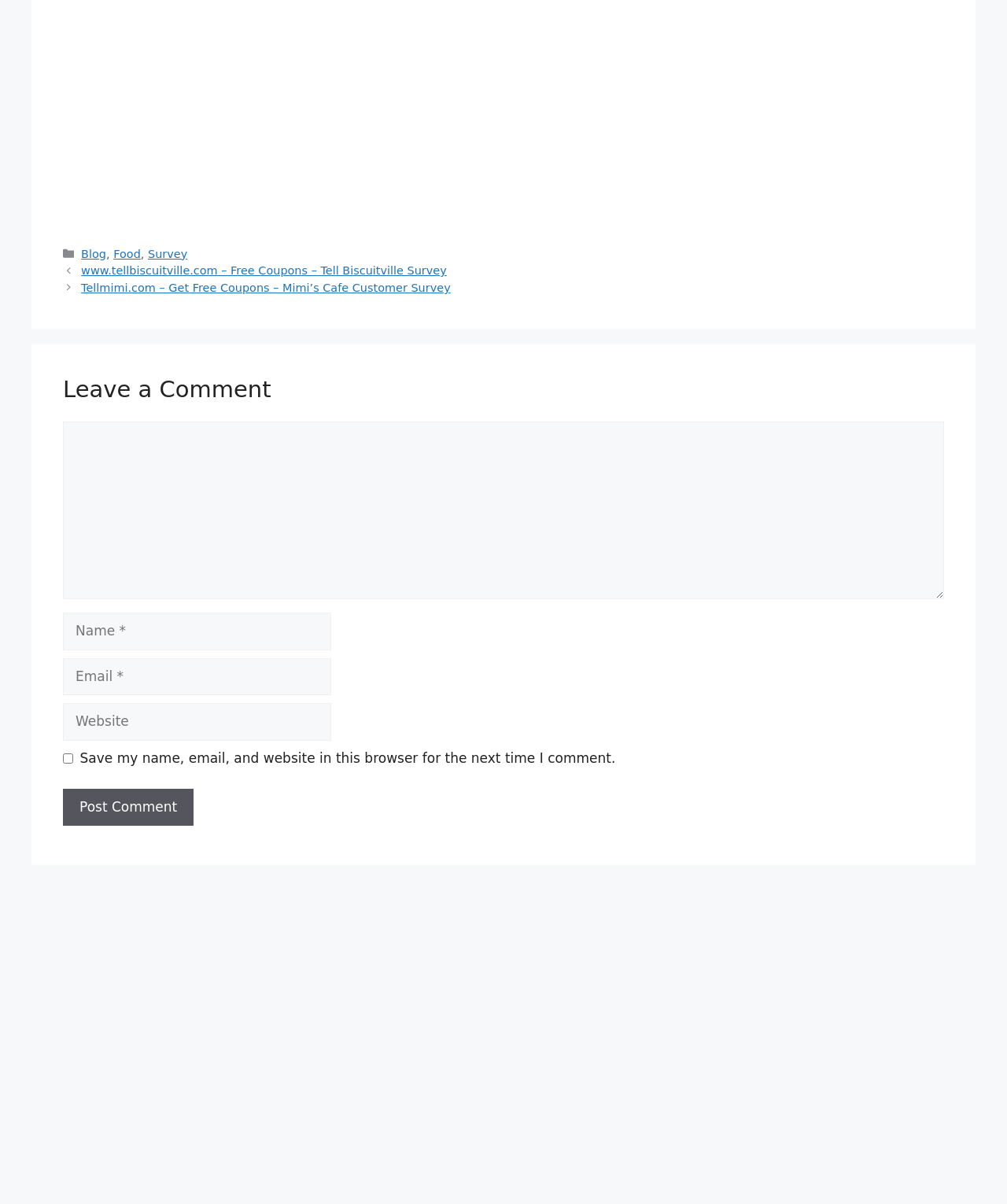Could you find the bounding box coordinates of the clickable area to complete this instruction: "Click on the 'Post Comment' button"?

[0.062, 0.655, 0.192, 0.686]